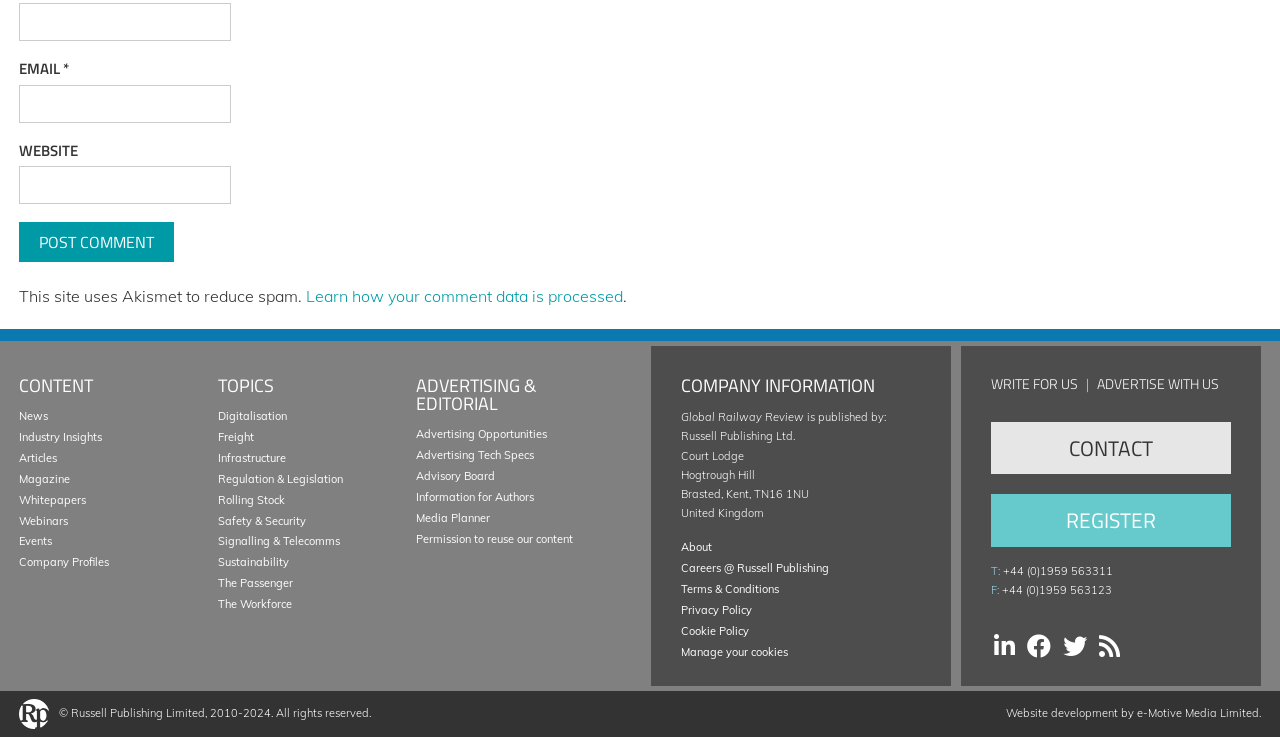Please predict the bounding box coordinates of the element's region where a click is necessary to complete the following instruction: "Enter your name". The coordinates should be represented by four float numbers between 0 and 1, i.e., [left, top, right, bottom].

[0.015, 0.004, 0.181, 0.056]